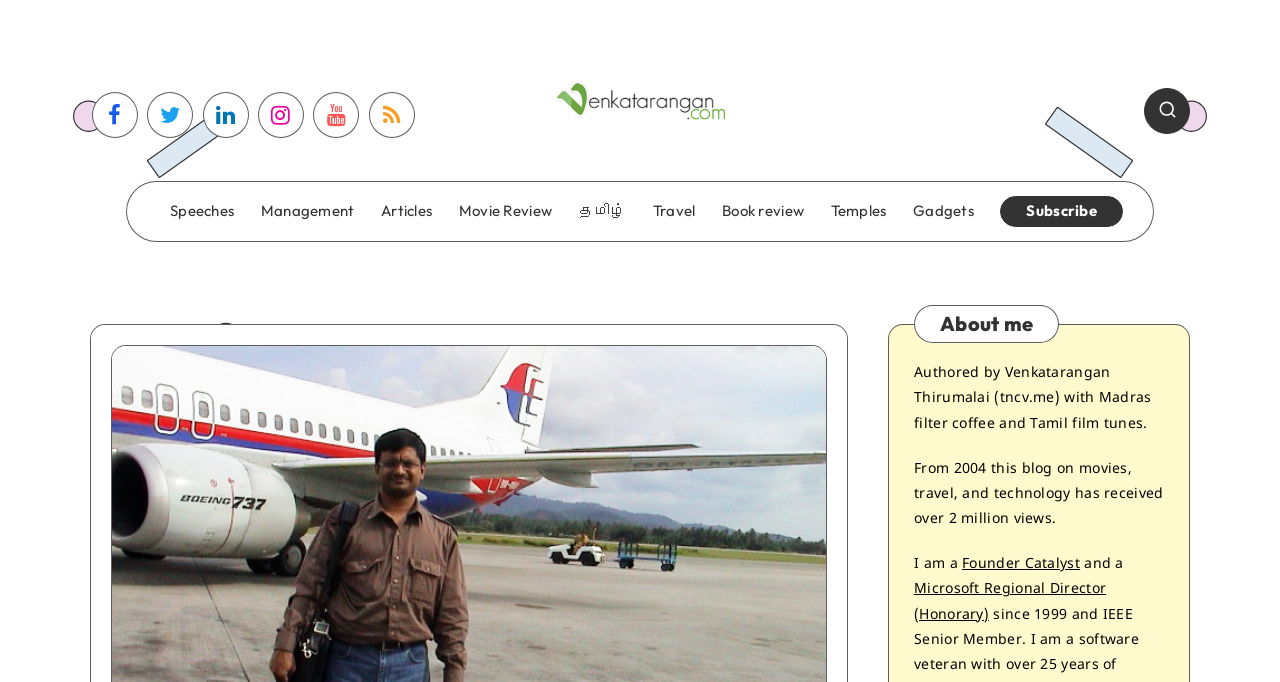Provide a short, one-word or phrase answer to the question below:
What are the social media platforms linked on the page?

Facebook, Twitter, Linkedin, Instagram, Youtube, RSS